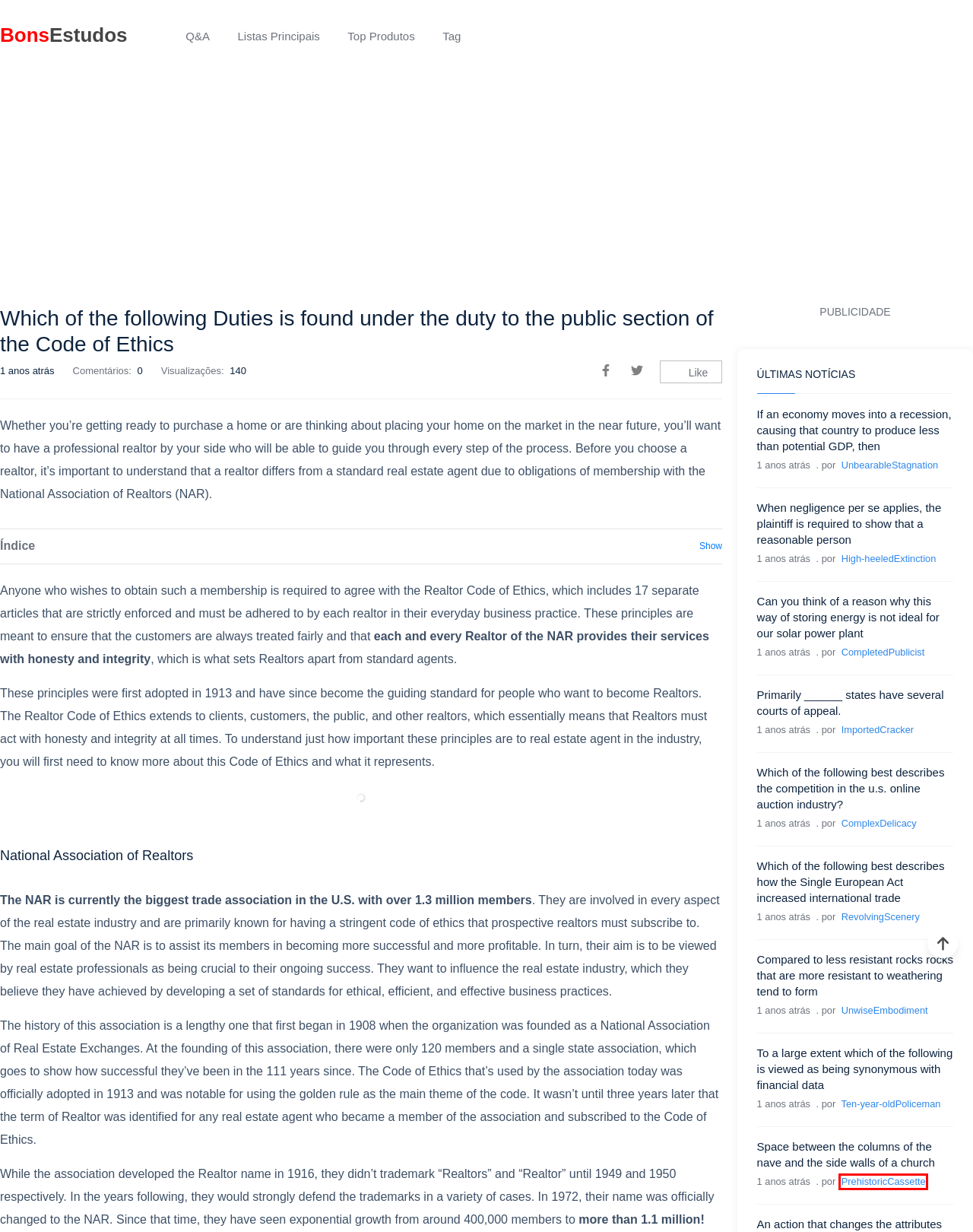You are presented with a screenshot of a webpage with a red bounding box. Select the webpage description that most closely matches the new webpage after clicking the element inside the red bounding box. The options are:
A. Tag UnwiseEmbodiment
B. Good study habits - bonsestudos.com
C. Tag ComplexDelicacy
D. Compared to less resistant rocks rocks that are more resistant to weathering tend to form
E. Tag Review
F. Tag PrehistoricCassette
G. To a large extent which of the following is viewed as being synonymous with financial data
H. Tag CompletedPublicist

F